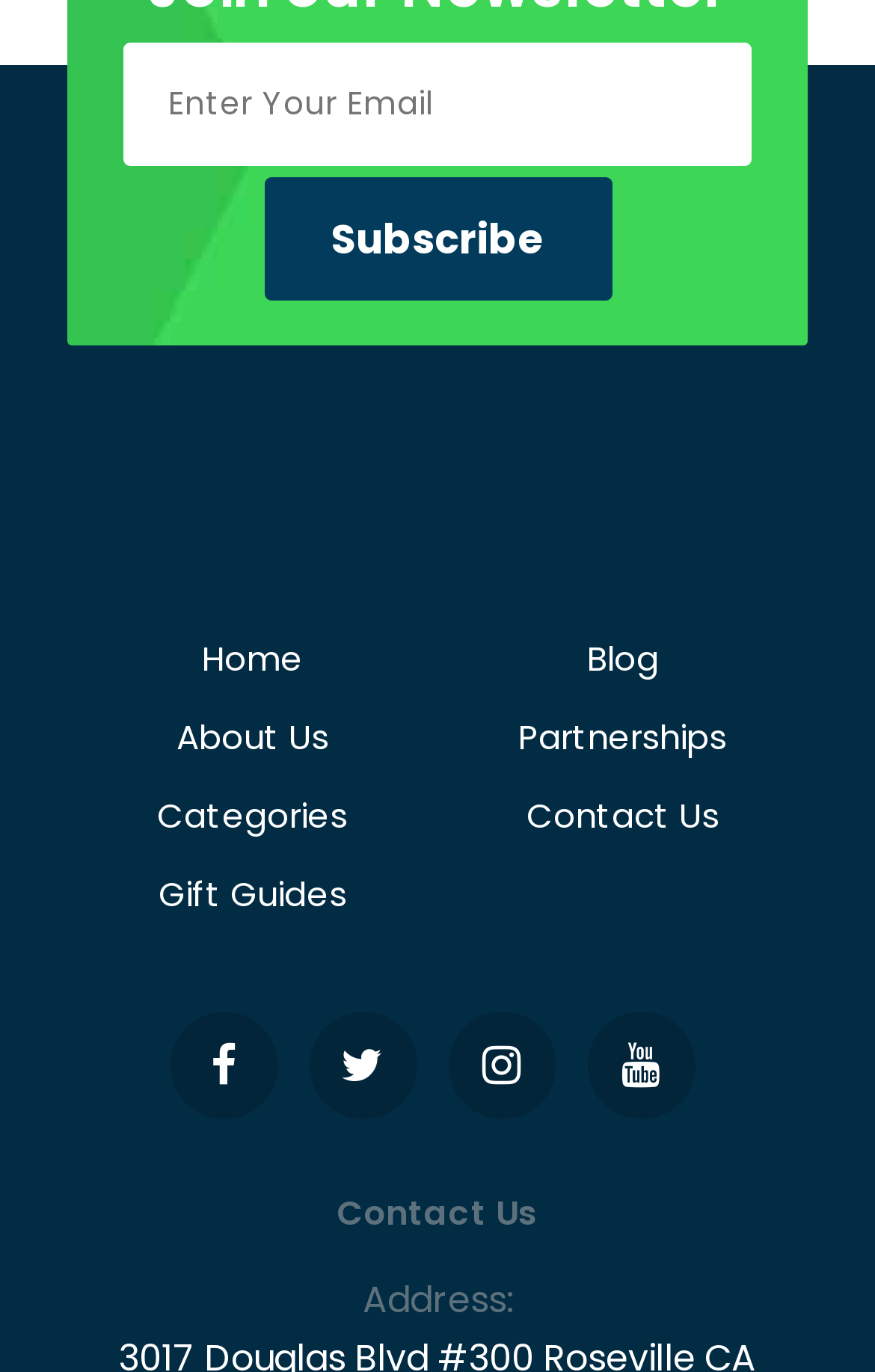What is the logo image located at?
Refer to the image and provide a thorough answer to the question.

The image element with the description 'logo 1' has coordinates [0.173, 0.334, 0.827, 0.419], which indicates it is positioned at the top-left section of the webpage.